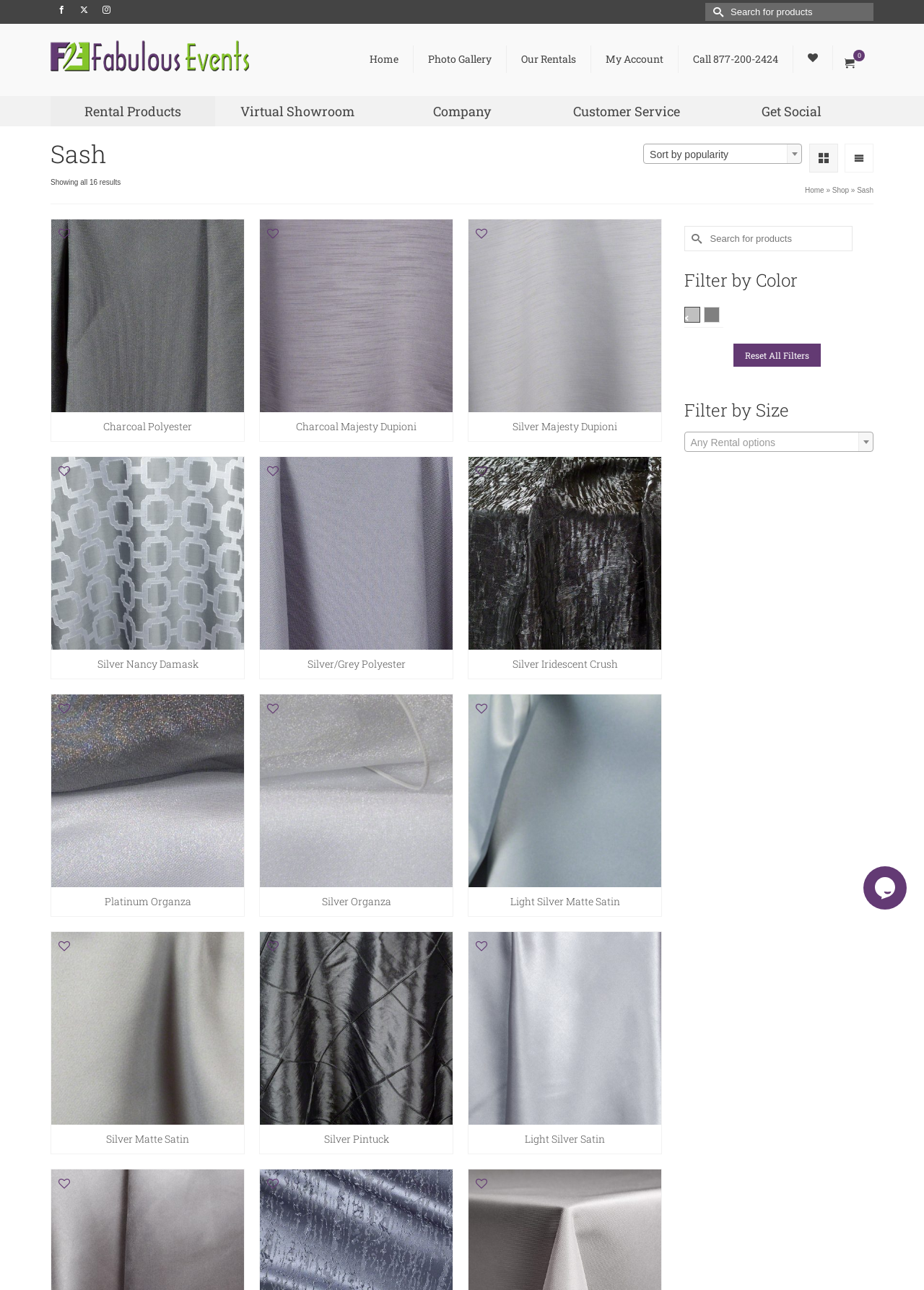Examine the image carefully and respond to the question with a detailed answer: 
Can users sort the products by popularity?

The webpage has a dropdown menu labeled 'Sort by popularity' which suggests that users can sort the products by popularity.